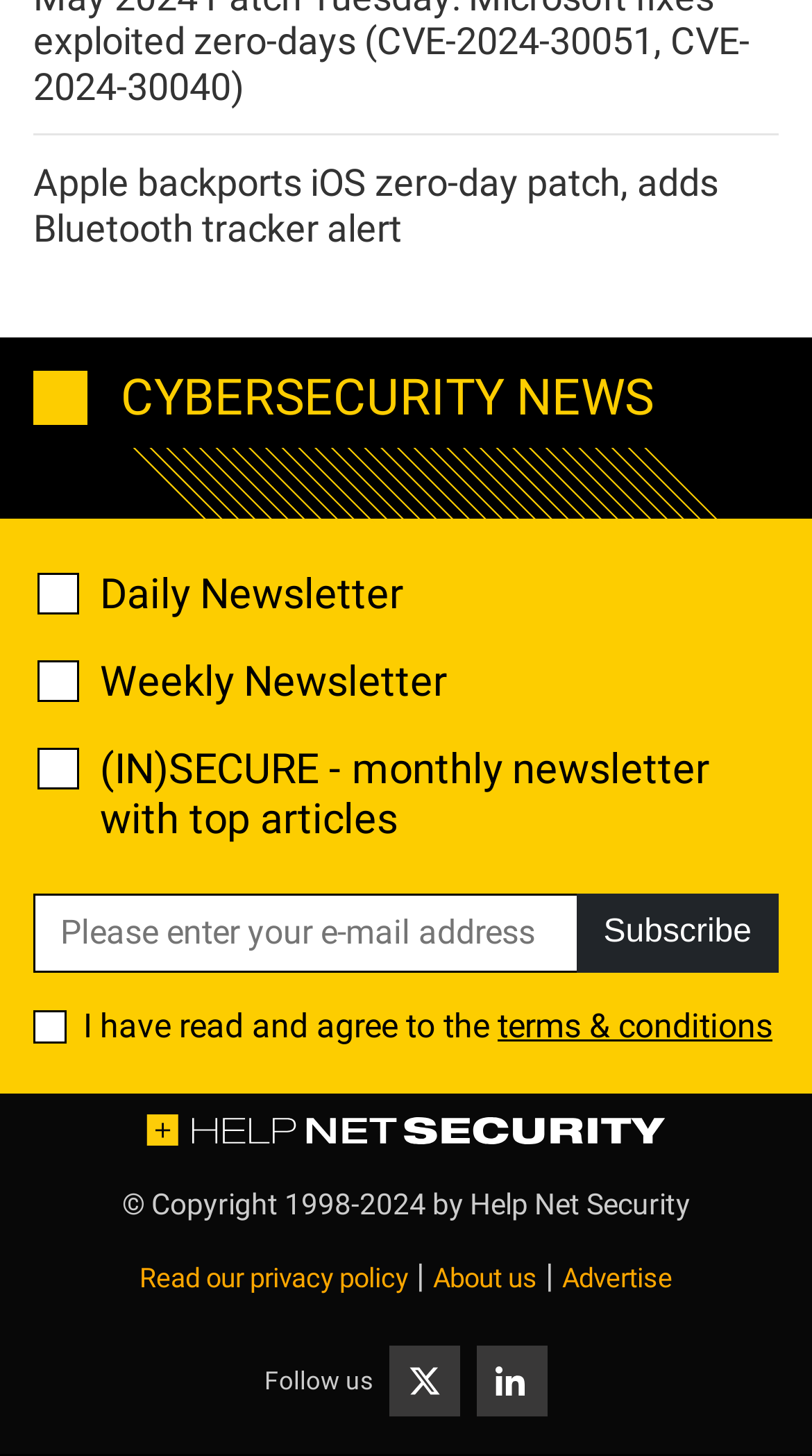Specify the bounding box coordinates for the region that must be clicked to perform the given instruction: "Follow Help Net Security on social media".

[0.479, 0.925, 0.567, 0.973]